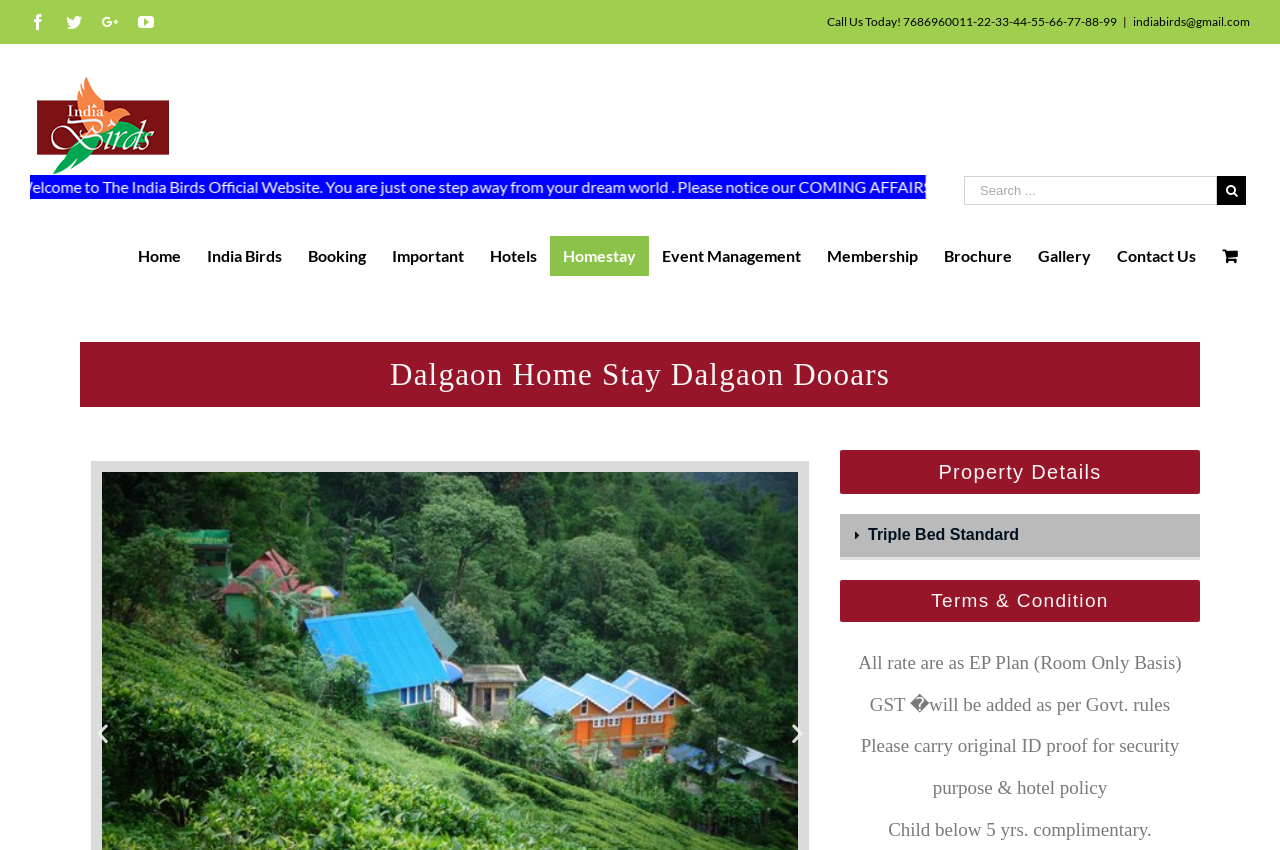Find the bounding box coordinates for the HTML element described in this sentence: "Twitter". Provide the coordinates as four float numbers between 0 and 1, in the format [left, top, right, bottom].

None